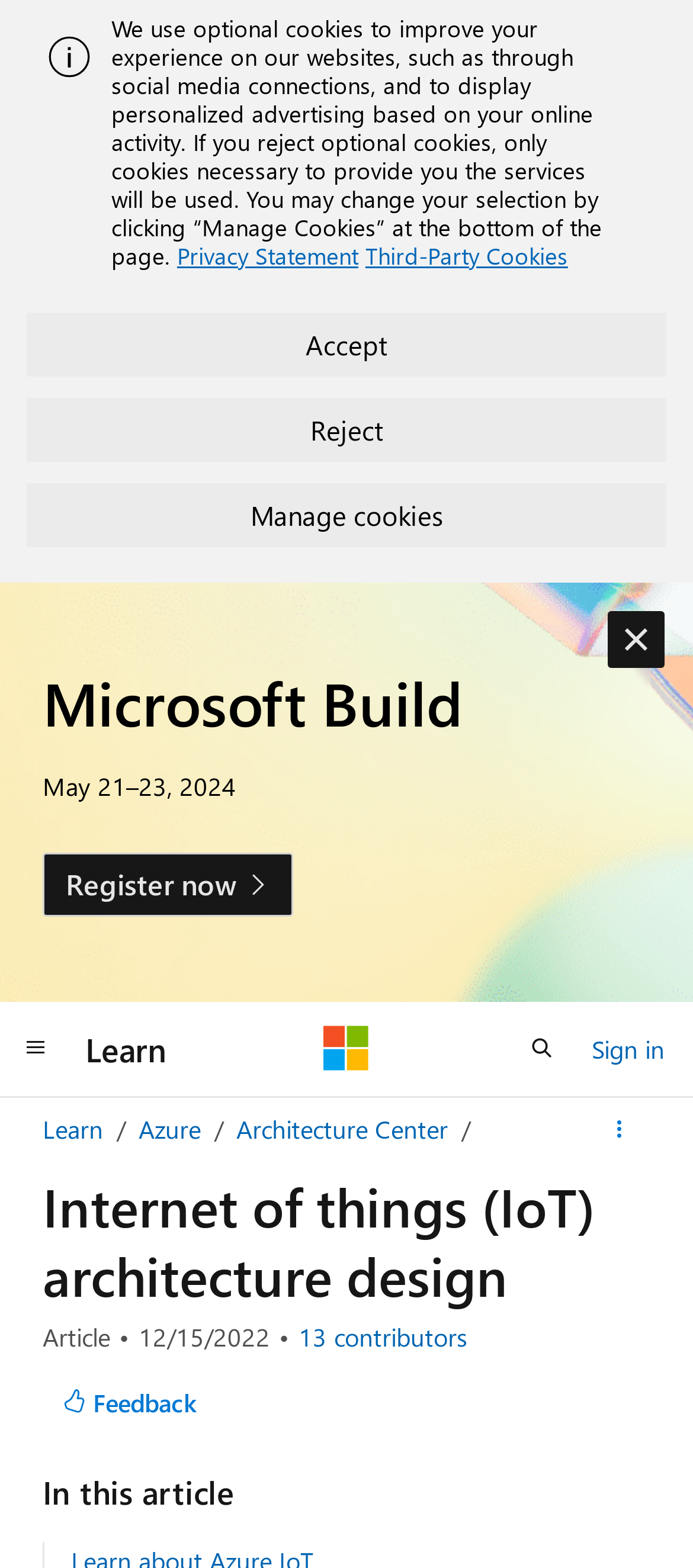Describe all the significant parts and information present on the webpage.

The webpage is about getting started with Azure IoT solutions, as indicated by the title "Get started with Azure IoT solutions - Azure Reference Architectures | Microsoft Learn". 

At the top of the page, there is an alert section with an image and a message about optional cookies, along with links to the privacy statement and third-party cookies. Below this section, there are three buttons to accept, reject, or manage cookies.

On the top-right corner, there is a section promoting Microsoft Build, an event taking place from May 21-23, 2024, with a link to register now.

The main navigation menu is located on the top-left corner, with buttons for global navigation, Learn, Microsoft, and Sign in. There is also a search button on the top-right corner.

Below the navigation menu, there is a section with links to Learn, Azure, and Architecture Center. 

The main content of the page starts with a heading "Internet of things (IoT) architecture design" and an article section with a review date of December 15, 2022. The article has 13 contributors, and there is a button to view all contributors. 

On the right side of the article section, there is a button to provide feedback. Below the article section, there is a heading "In this article", which likely introduces the main content of the page.